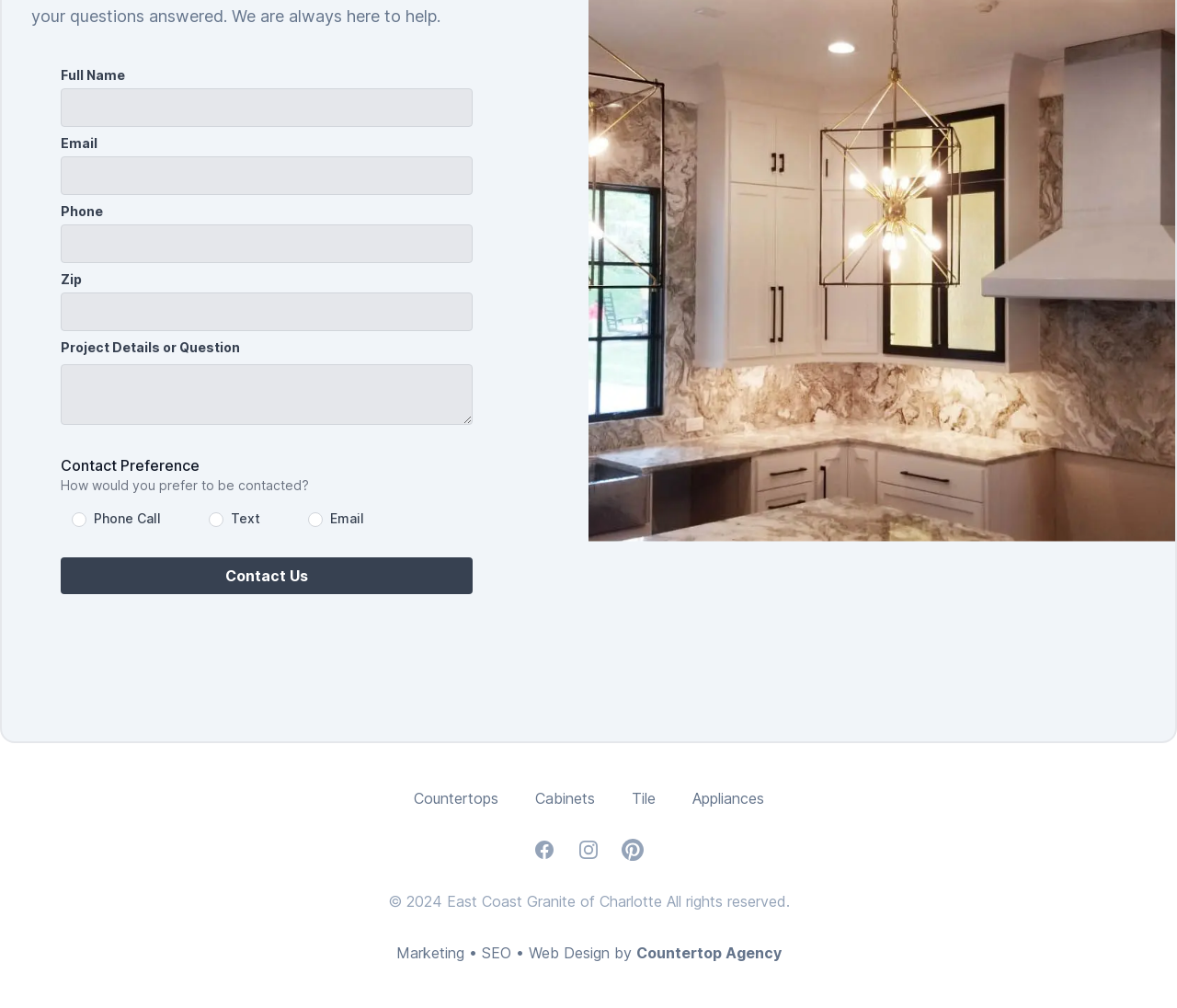Extract the bounding box coordinates of the UI element described by: "Appliances". The coordinates should include four float numbers ranging from 0 to 1, e.g., [left, top, right, bottom].

[0.588, 0.783, 0.649, 0.801]